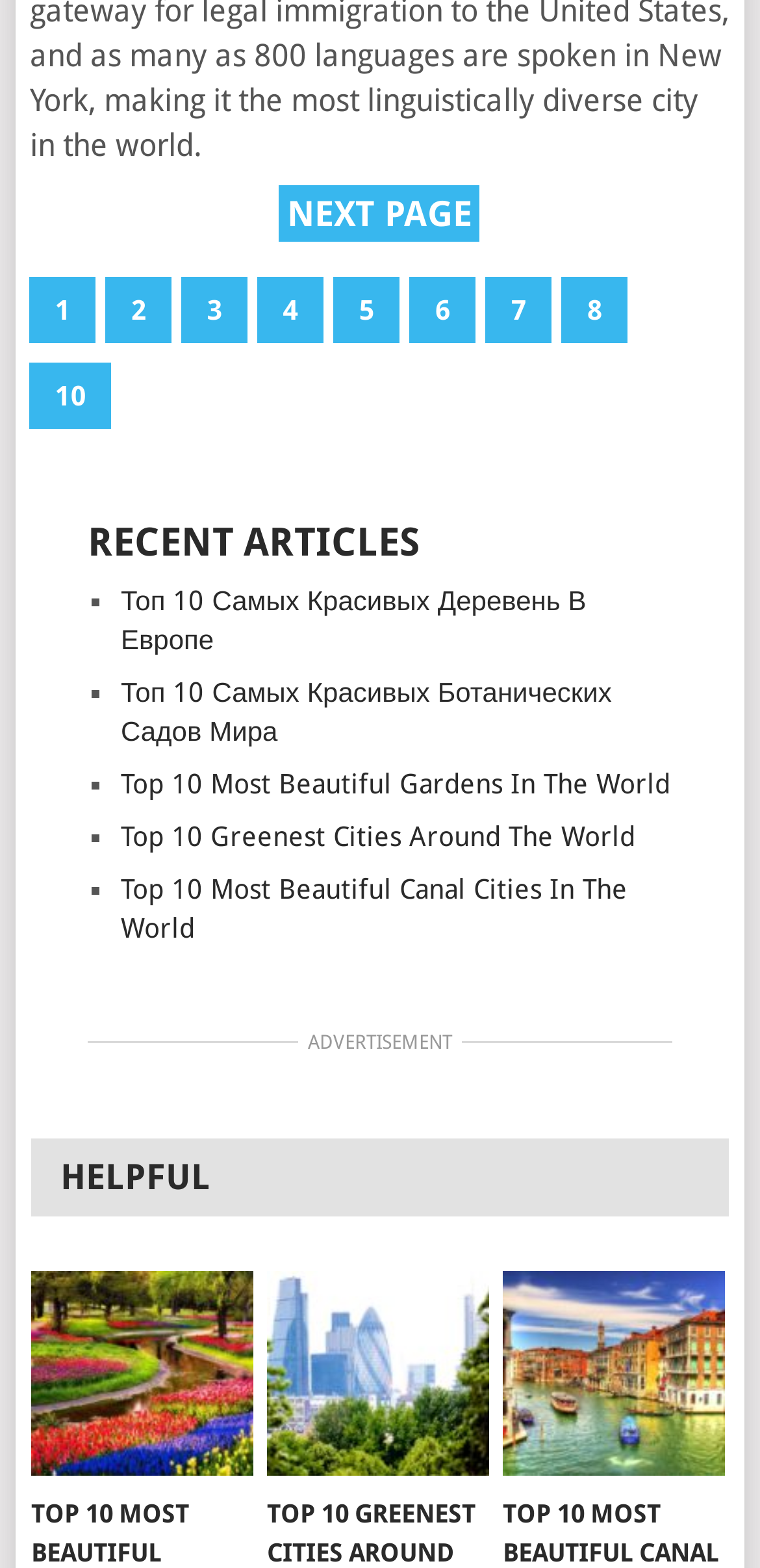What is the category of the articles on this page?
Please provide a single word or phrase in response based on the screenshot.

Travel